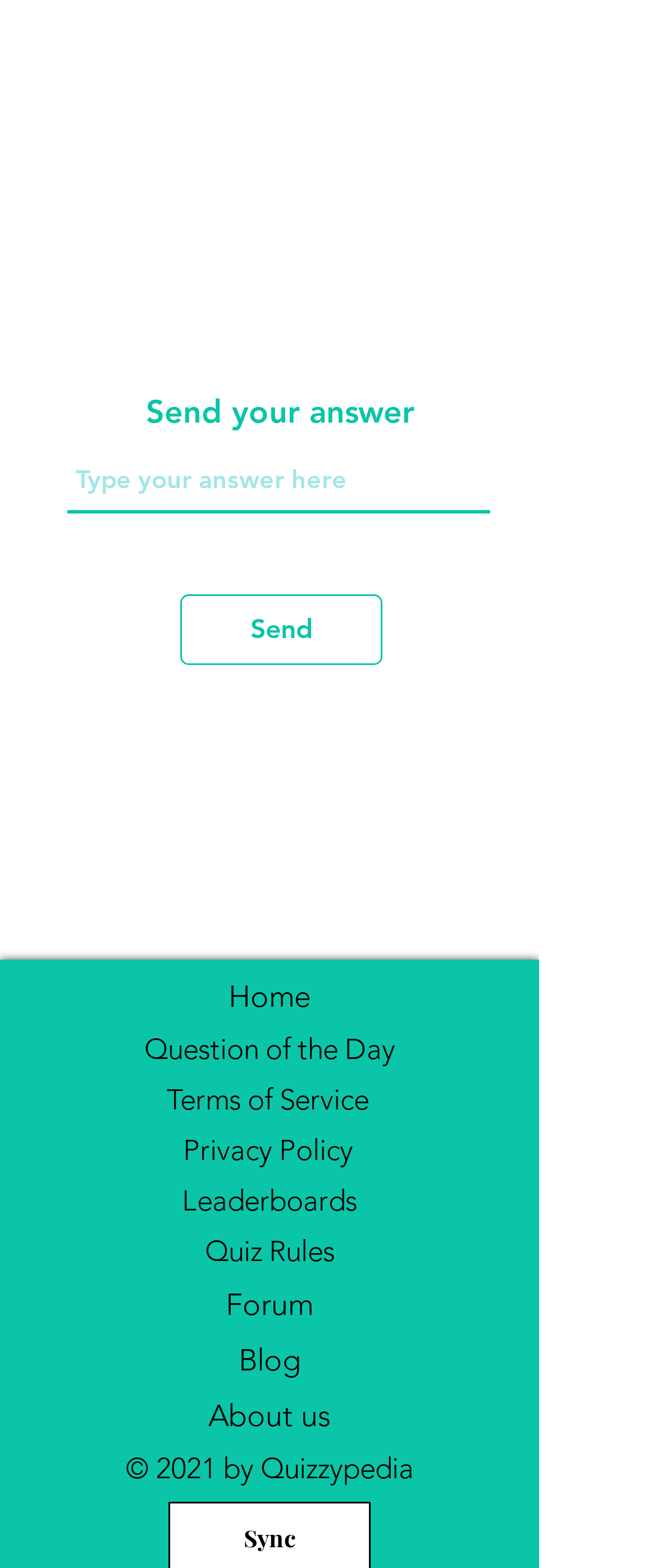Locate the UI element that matches the description Terms of Service in the webpage screenshot. Return the bounding box coordinates in the format (top-left x, top-left y, bottom-right x, bottom-right y), with values ranging from 0 to 1.

[0.254, 0.69, 0.562, 0.712]